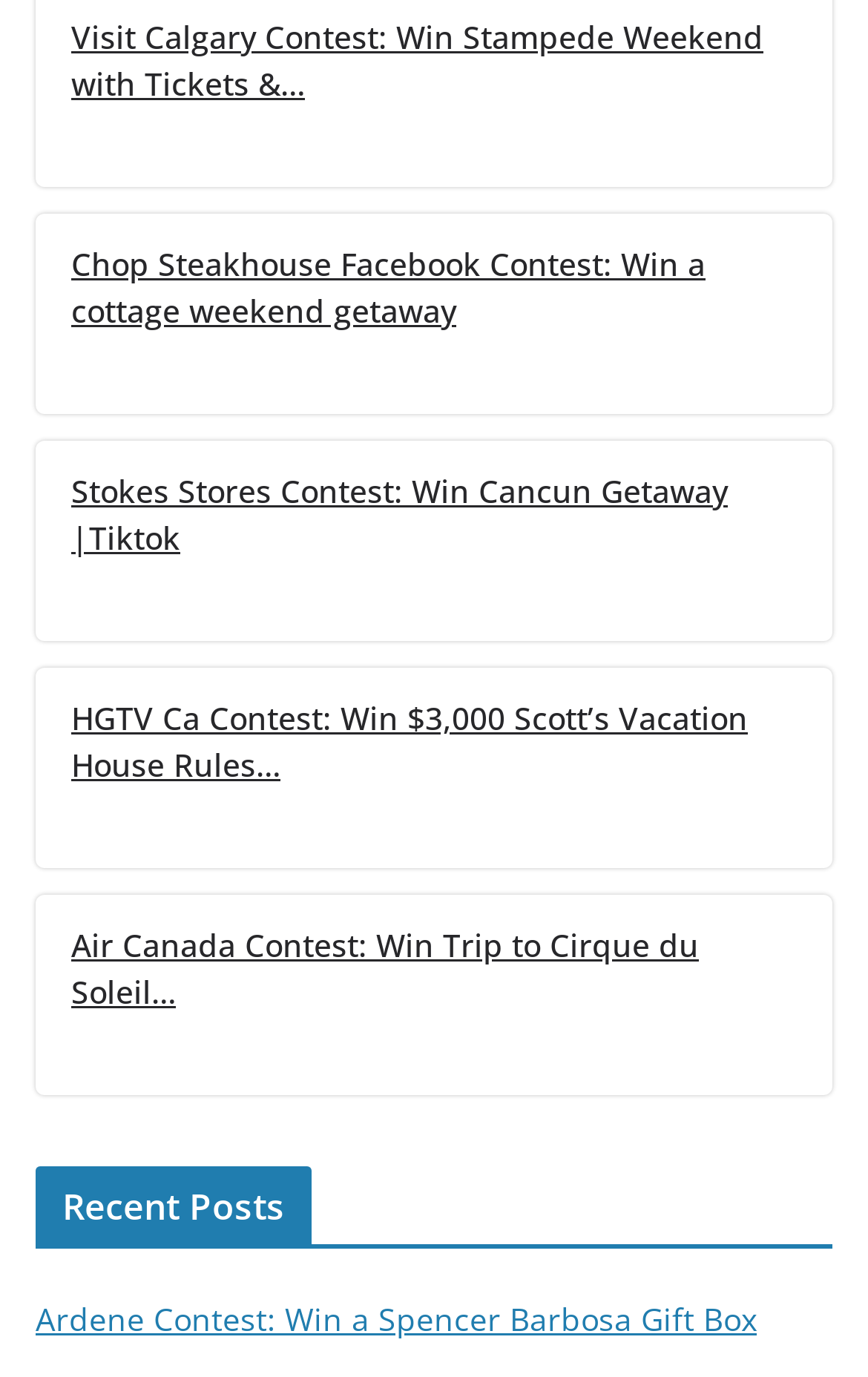What is the company associated with the first contest listed?
Analyze the image and deliver a detailed answer to the question.

I examined the first heading 'Visit Calgary Contest: Win Stampede Weekend with Tickets &…' and determined that the company associated with the contest is Visit Calgary.